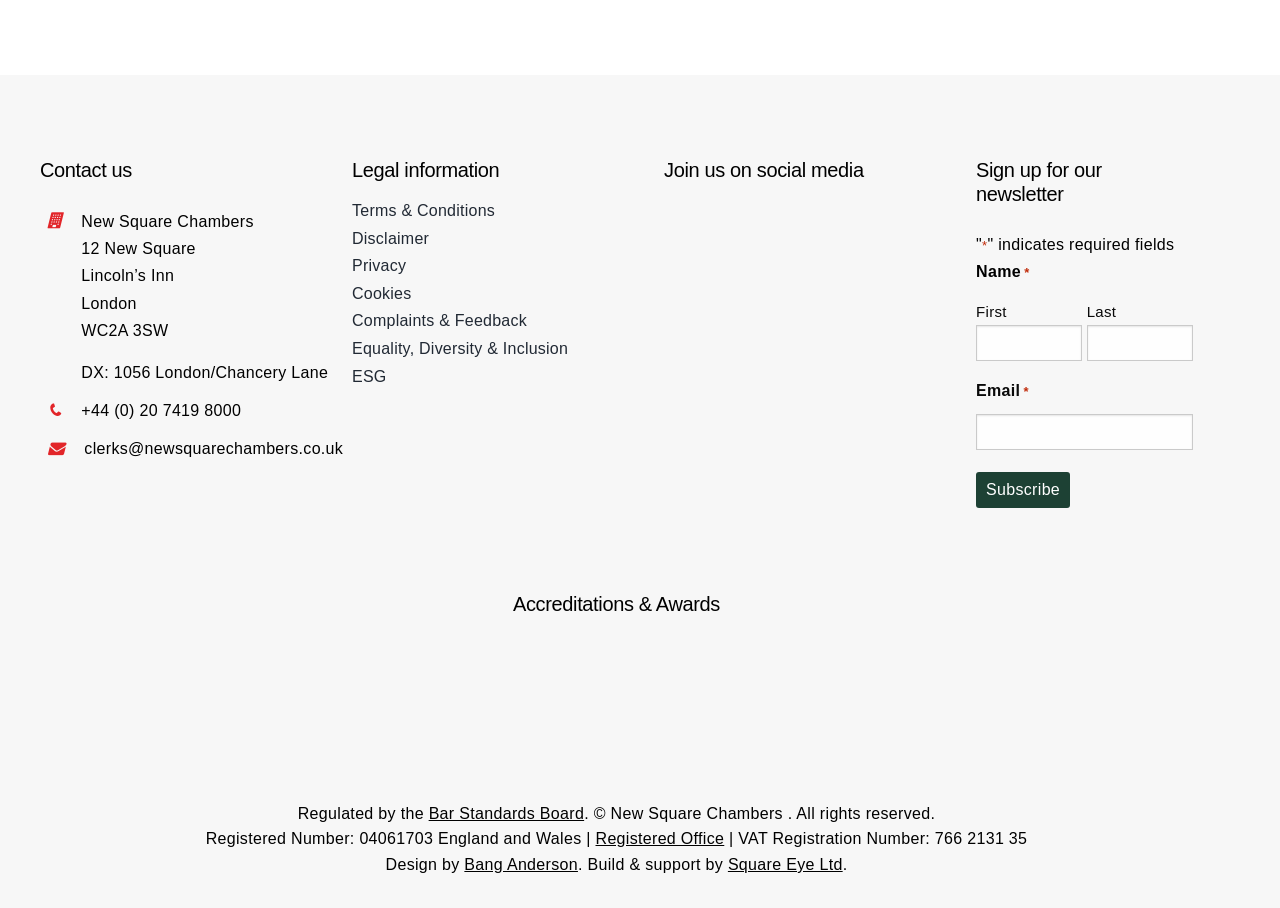Determine the bounding box coordinates for the area that needs to be clicked to fulfill this task: "Enter your first name". The coordinates must be given as four float numbers between 0 and 1, i.e., [left, top, right, bottom].

[0.763, 0.358, 0.846, 0.398]